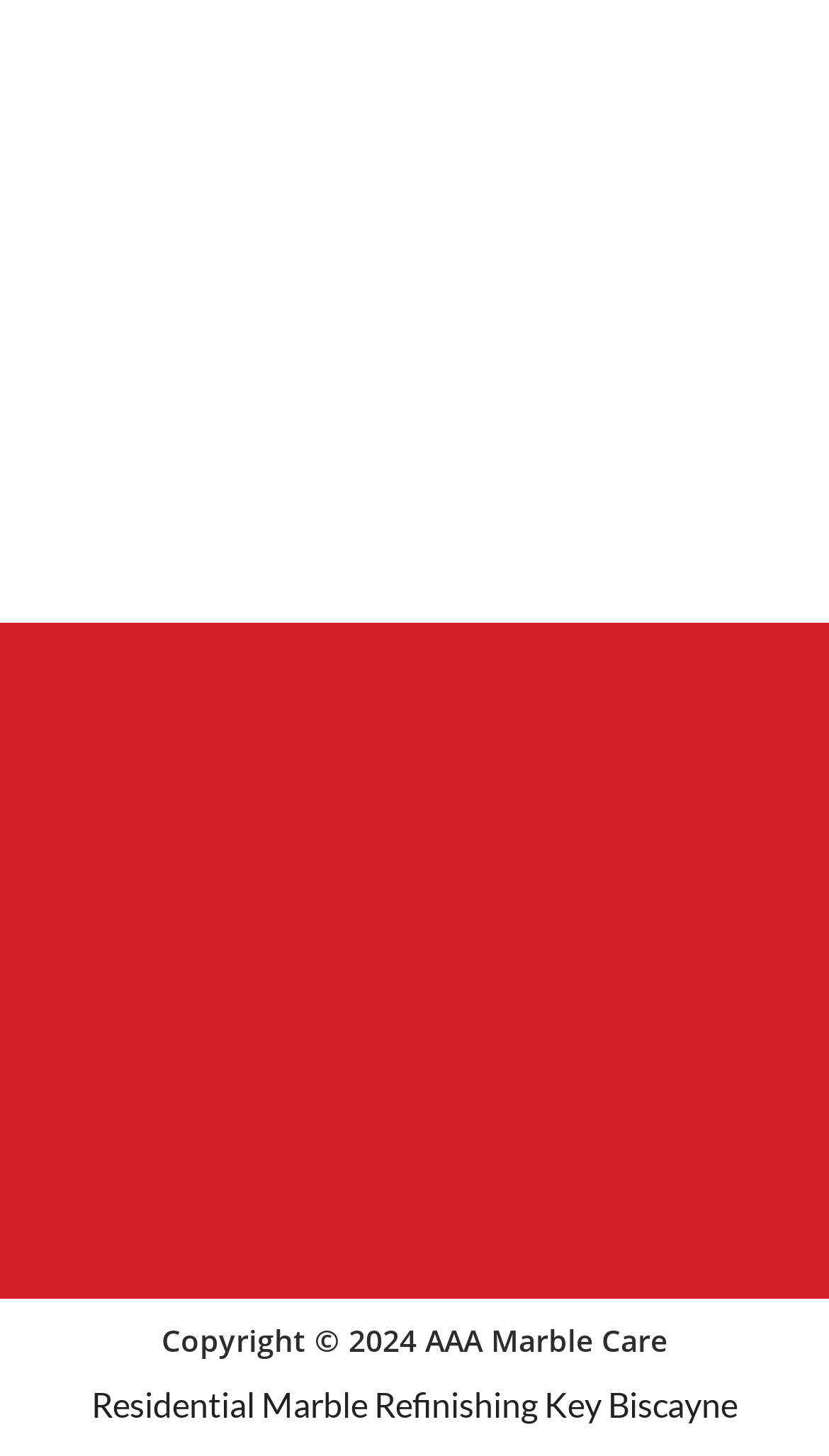Based on the element description, predict the bounding box coordinates (top-left x, top-left y, bottom-right x, bottom-right y) for the UI element in the screenshot: info@aaamarblecare.com

[0.038, 0.963, 0.962, 1.0]